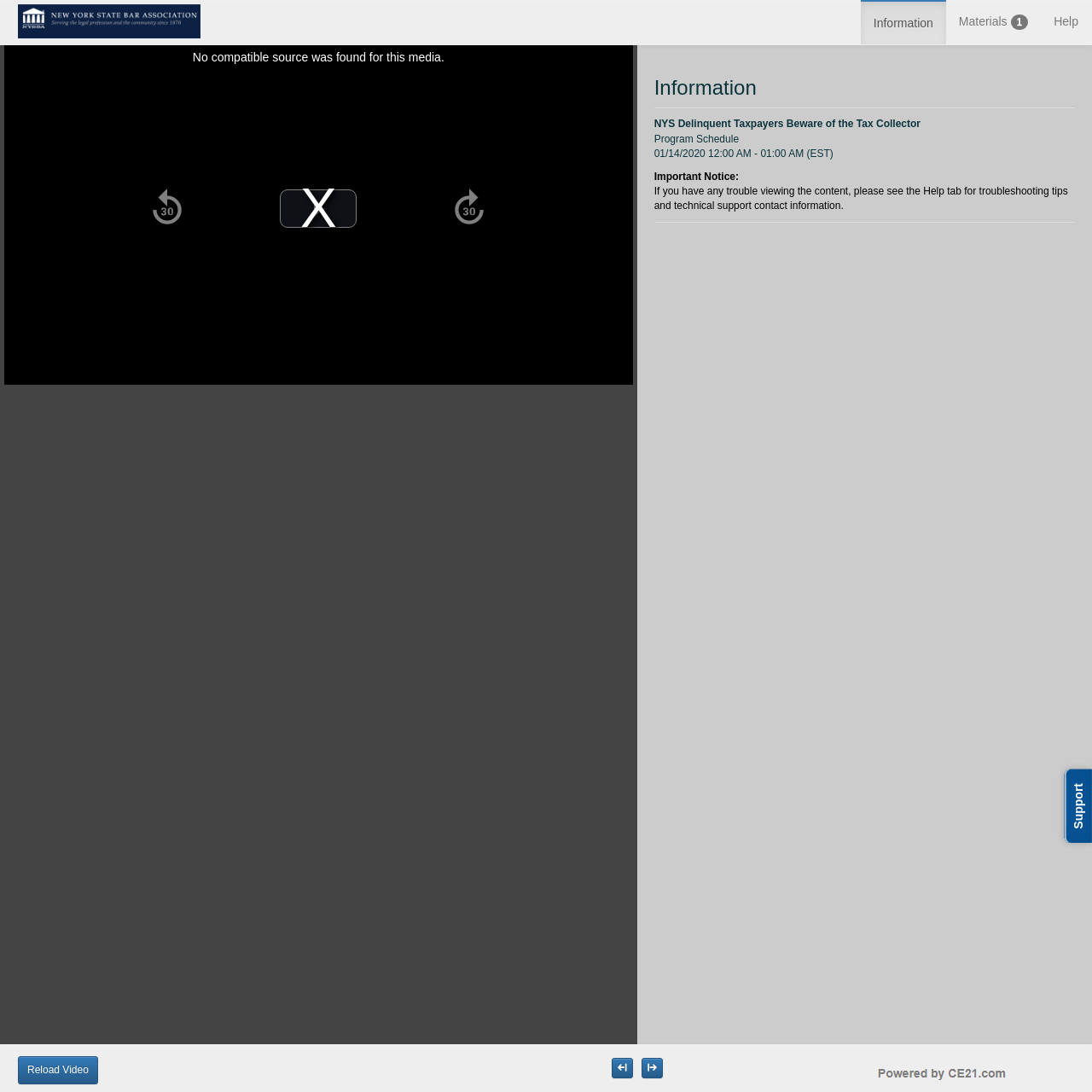Locate the bounding box coordinates of the area that needs to be clicked to fulfill the following instruction: "Seek back 30 seconds". The coordinates should be in the format of four float numbers between 0 and 1, namely [left, top, right, bottom].

[0.134, 0.171, 0.173, 0.21]